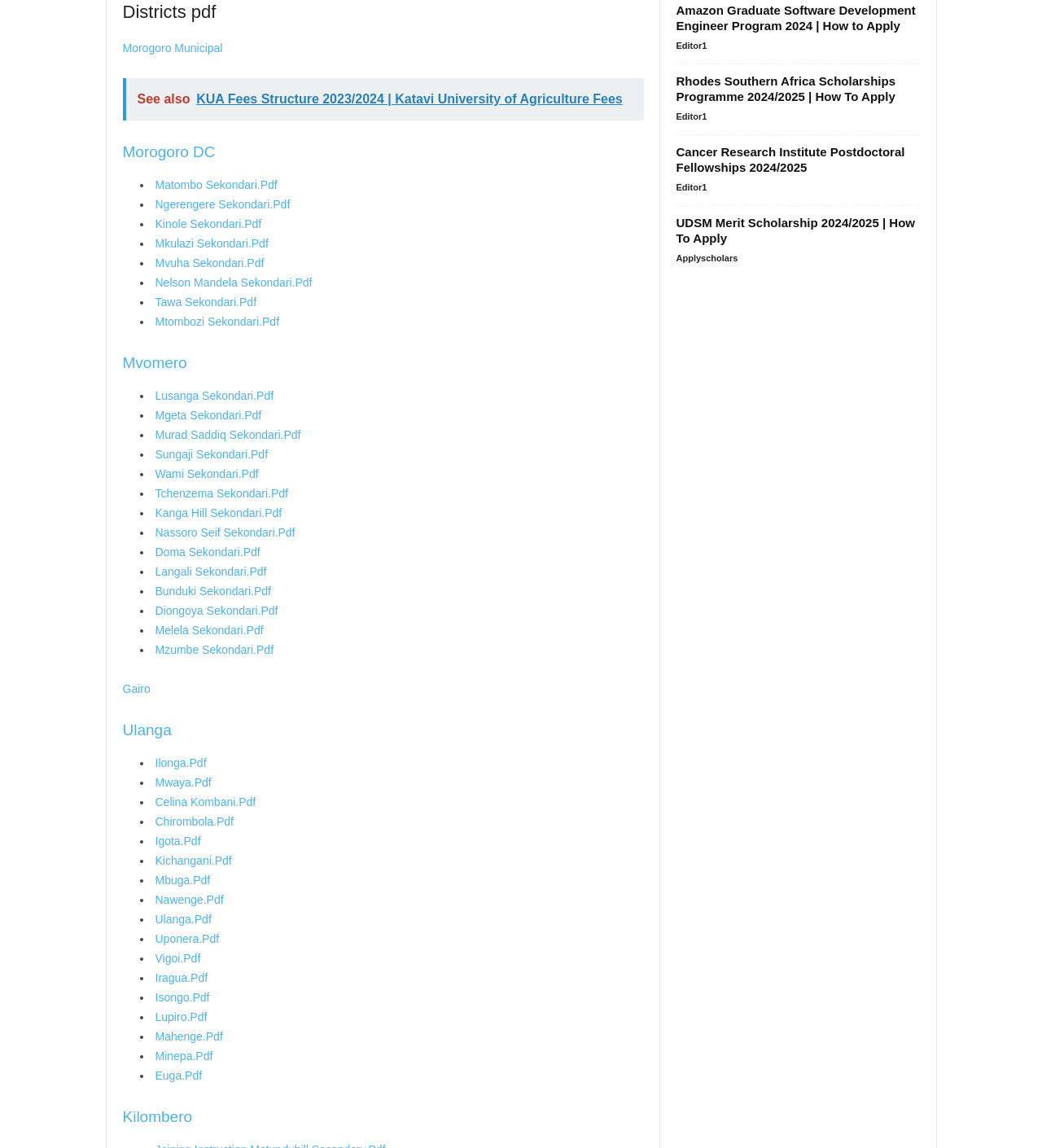Please respond to the question with a concise word or phrase:
What is the name of the first secondary school listed under Morogoro DC?

Matombo Sekondari